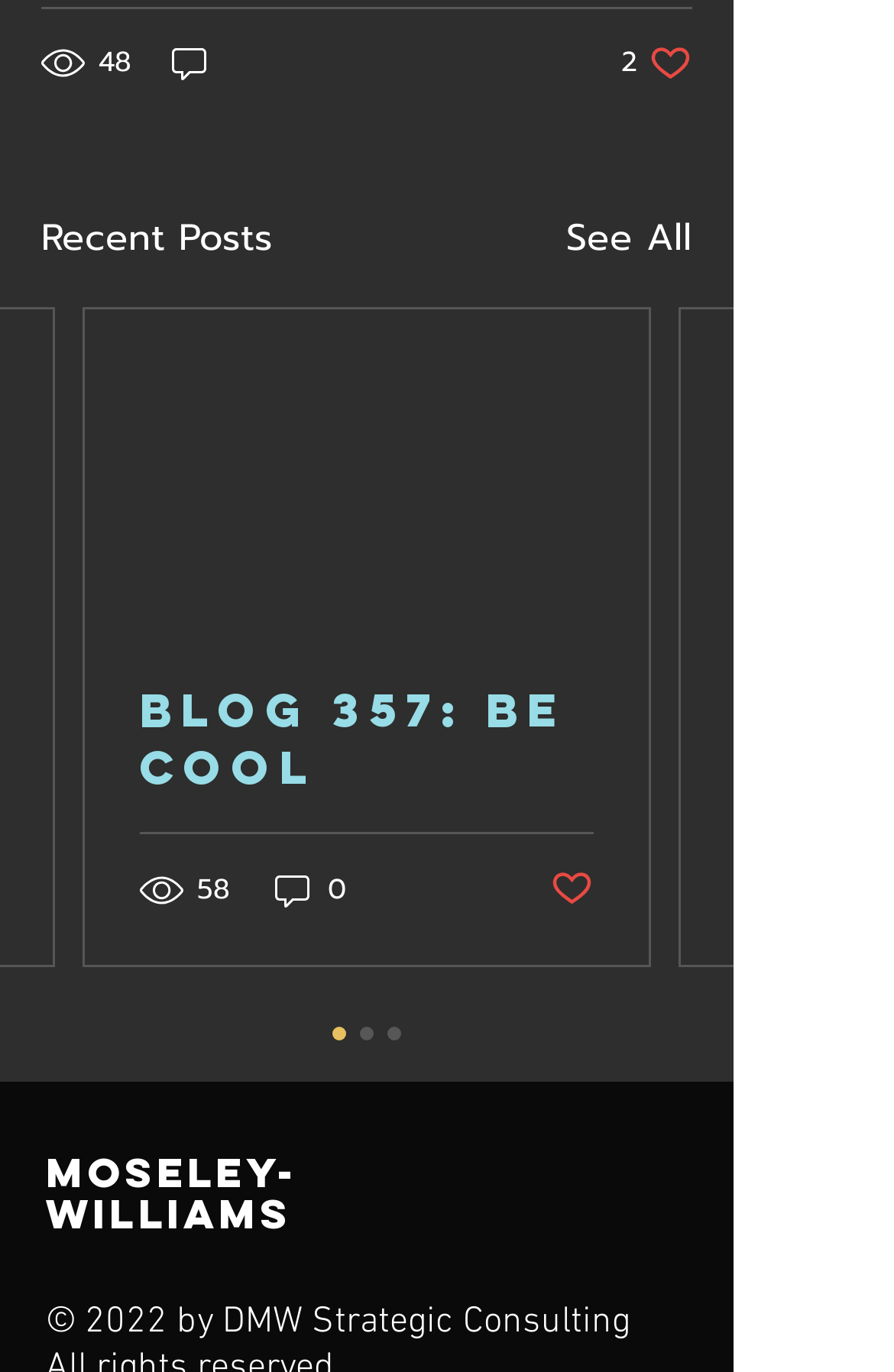Using the given description, provide the bounding box coordinates formatted as (top-left x, top-left y, bottom-right x, bottom-right y), with all values being floating point numbers between 0 and 1. Description: 58

[0.156, 0.633, 0.262, 0.664]